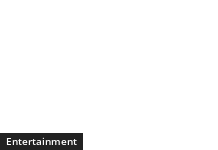Give an in-depth description of the image.

The image prominently features the word "Entertainment," set against a minimalist background. This label likely indicates a section of a webpage dedicated to entertainment topics, including articles, news, or features related to films, television shows, music, and other cultural content. Its placement suggests that it serves as a navigational link for users seeking to explore various entertainment-related themes or articles, reinforcing the site's focus on engaging content in this genre.